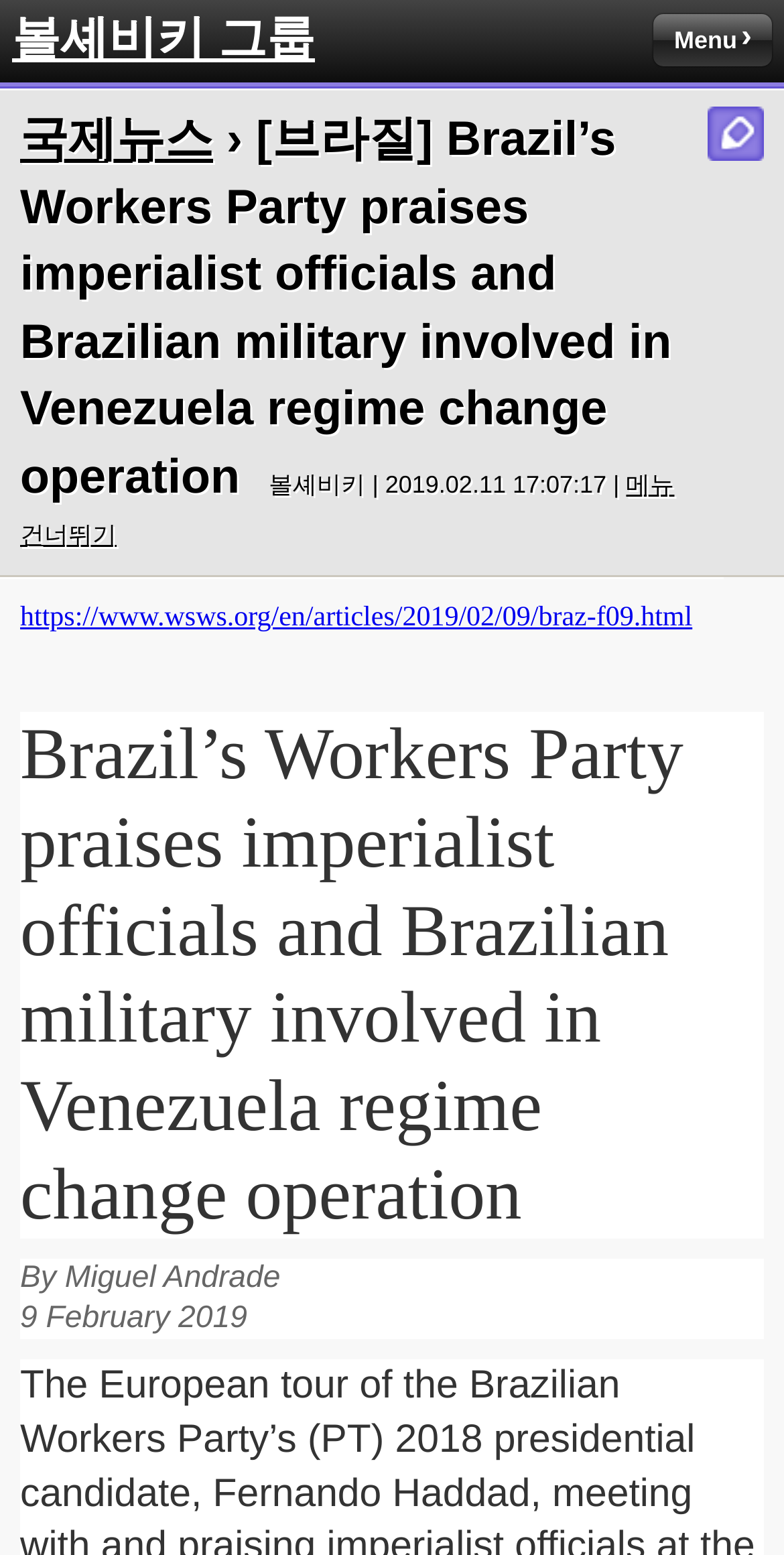Please provide the bounding box coordinates for the UI element as described: "Foods & Culinary". The coordinates must be four floats between 0 and 1, represented as [left, top, right, bottom].

None